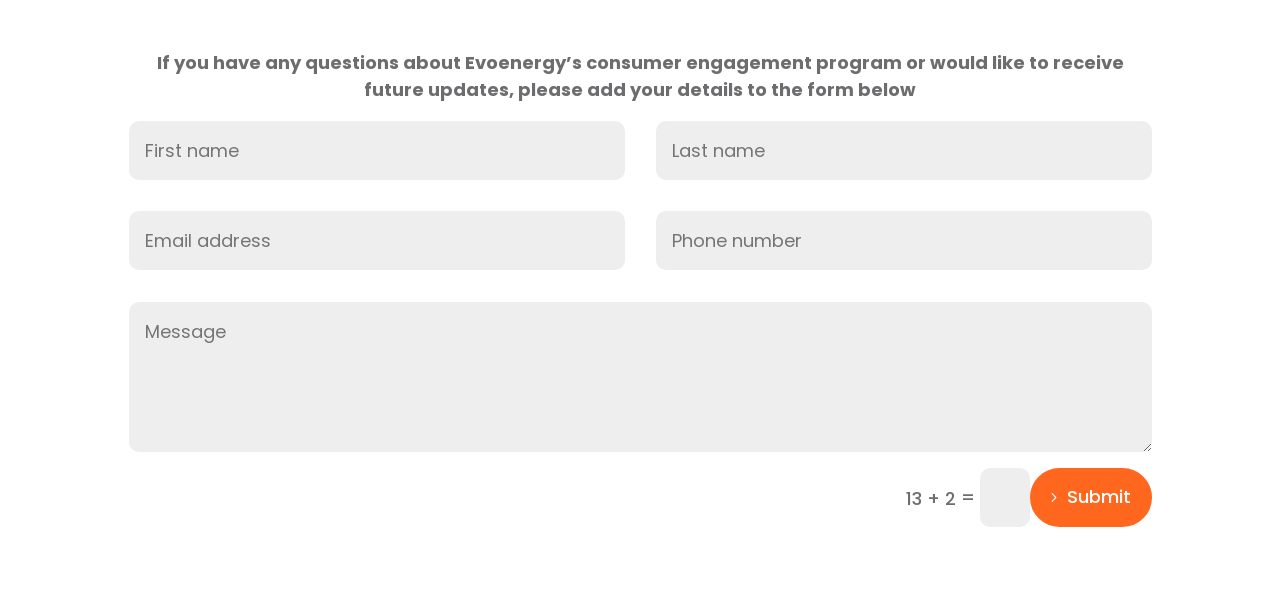Please provide a short answer using a single word or phrase for the question:
How many characters are in the captcha?

1